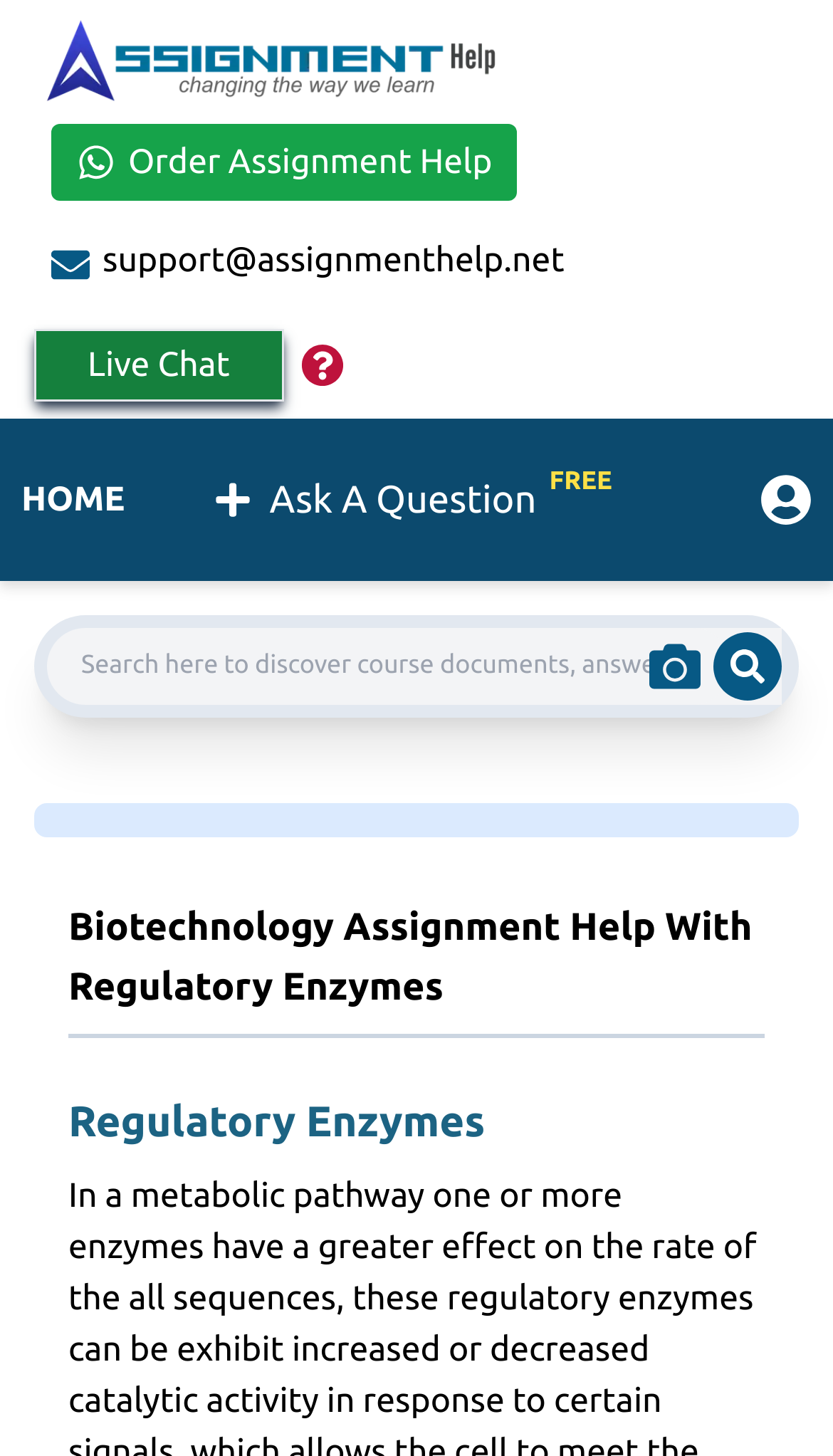Locate the bounding box coordinates of the clickable region to complete the following instruction: "View 14,000 OF THE BEST UFO PHOTOS ON THE WEB."

None